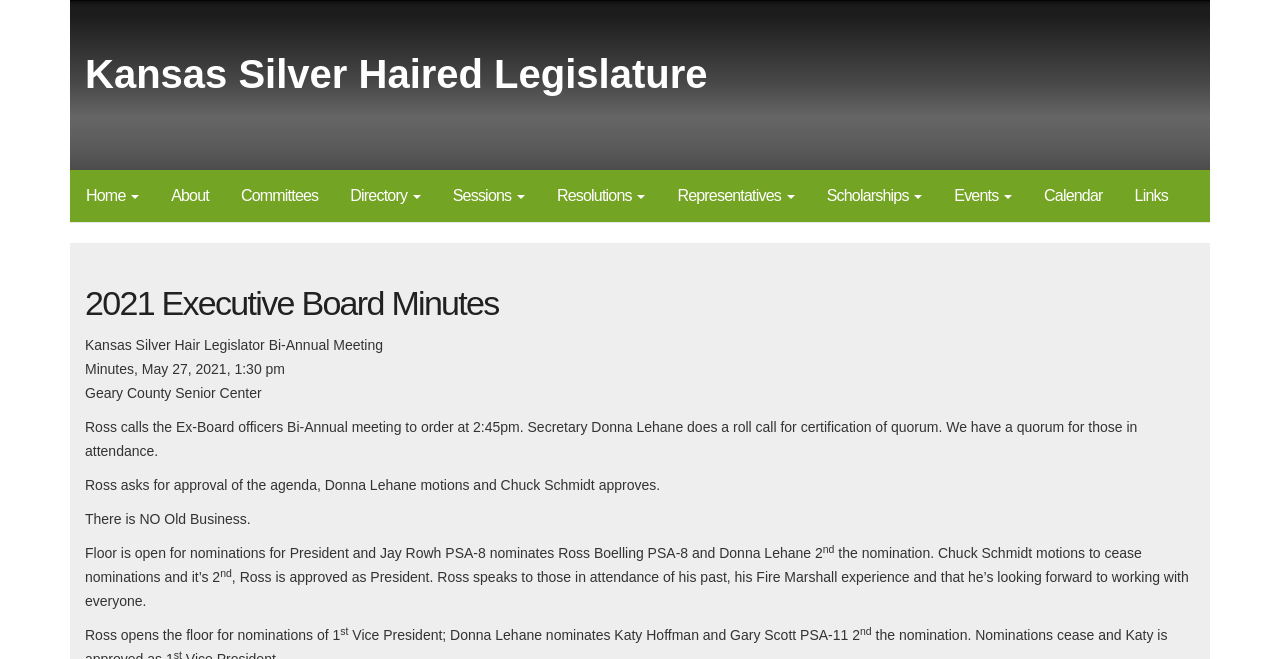Locate the bounding box coordinates of the element that should be clicked to fulfill the instruction: "view 2021 executive board minutes".

[0.066, 0.429, 0.934, 0.49]